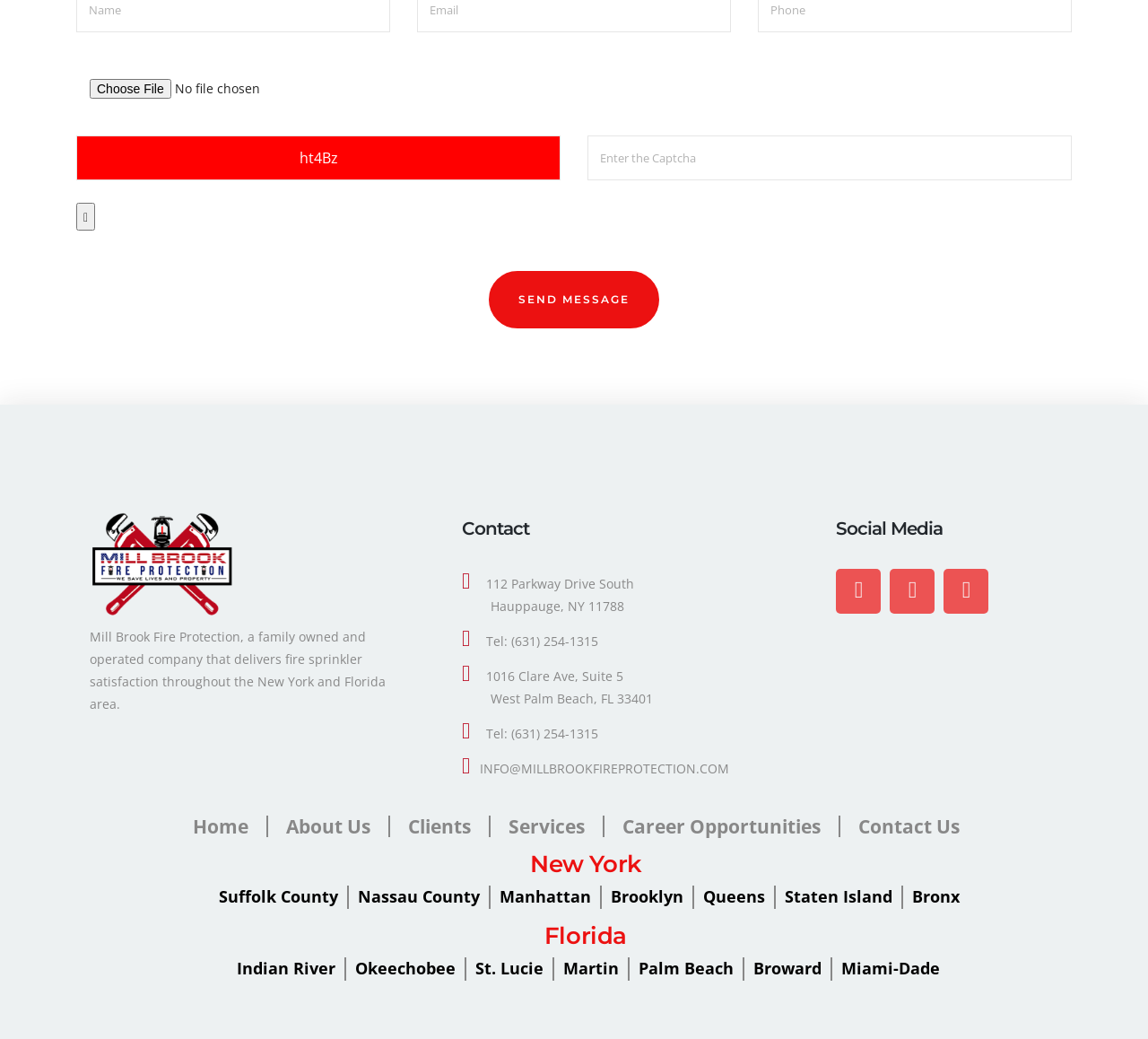Please determine the bounding box coordinates of the element's region to click in order to carry out the following instruction: "View file Glasgow_An_evaluation.pdf". The coordinates should be four float numbers between 0 and 1, i.e., [left, top, right, bottom].

None